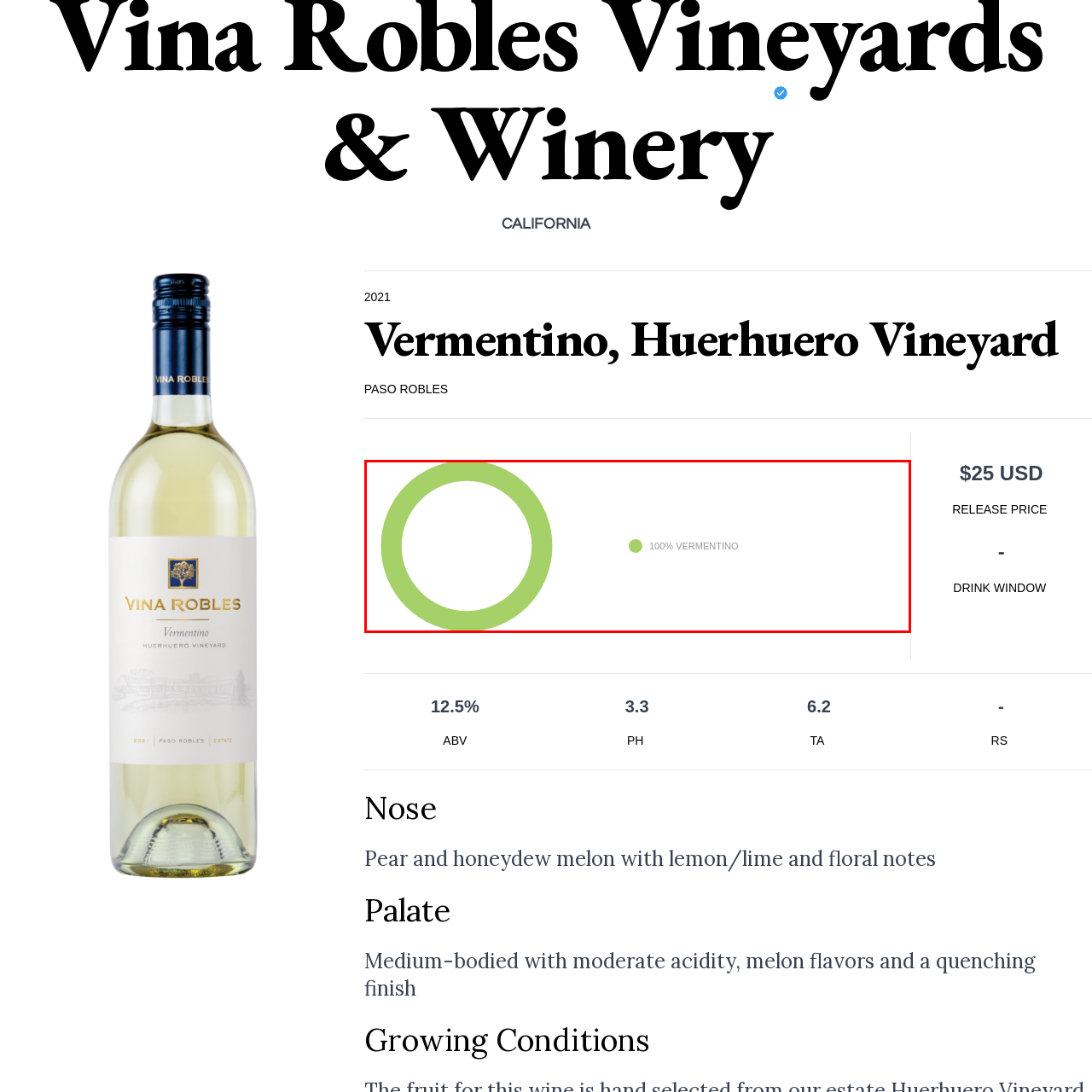Give a detailed account of the picture within the red bounded area.

This image features a vibrant green circular graphic, which represents a 100% Vermentino designation. To the right of the graphic, the text "100% VERMENTINO" is prominently displayed, emphasizing the purity and varietal nature of the wine. The circle has a slightly faded, delicate design, highlighting its artistic appeal while also drawing attention to the key information about the wine's grape varietal. This visual is likely part of a promotional or informative material related to a specific wine from the Huerhuero Vineyard in Paso Robles, California, contributing to the overall presentation of the wine's identity and characteristics.